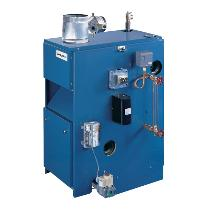What is the purpose of the electronic ignition feature?
Please answer the question as detailed as possible based on the image.

The electronic ignition feature is mentioned as one of the enhancements of the boiler, which promises a dependable performance, ensuring comfort while minimizing energy costs. This implies that the electronic ignition feature contributes to the boiler's reliable performance.